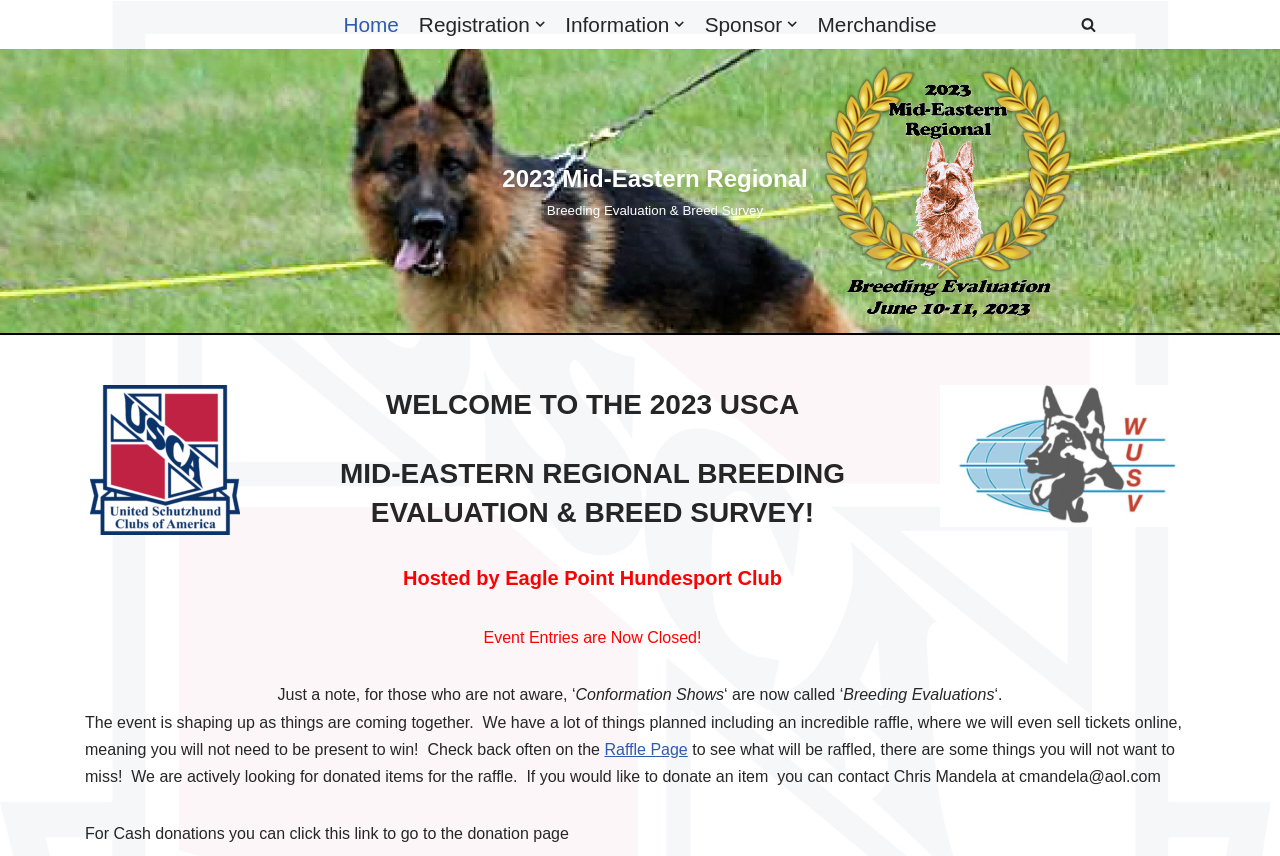Determine the bounding box coordinates of the clickable region to carry out the instruction: "View the 'Raffle Page'".

[0.472, 0.865, 0.537, 0.885]